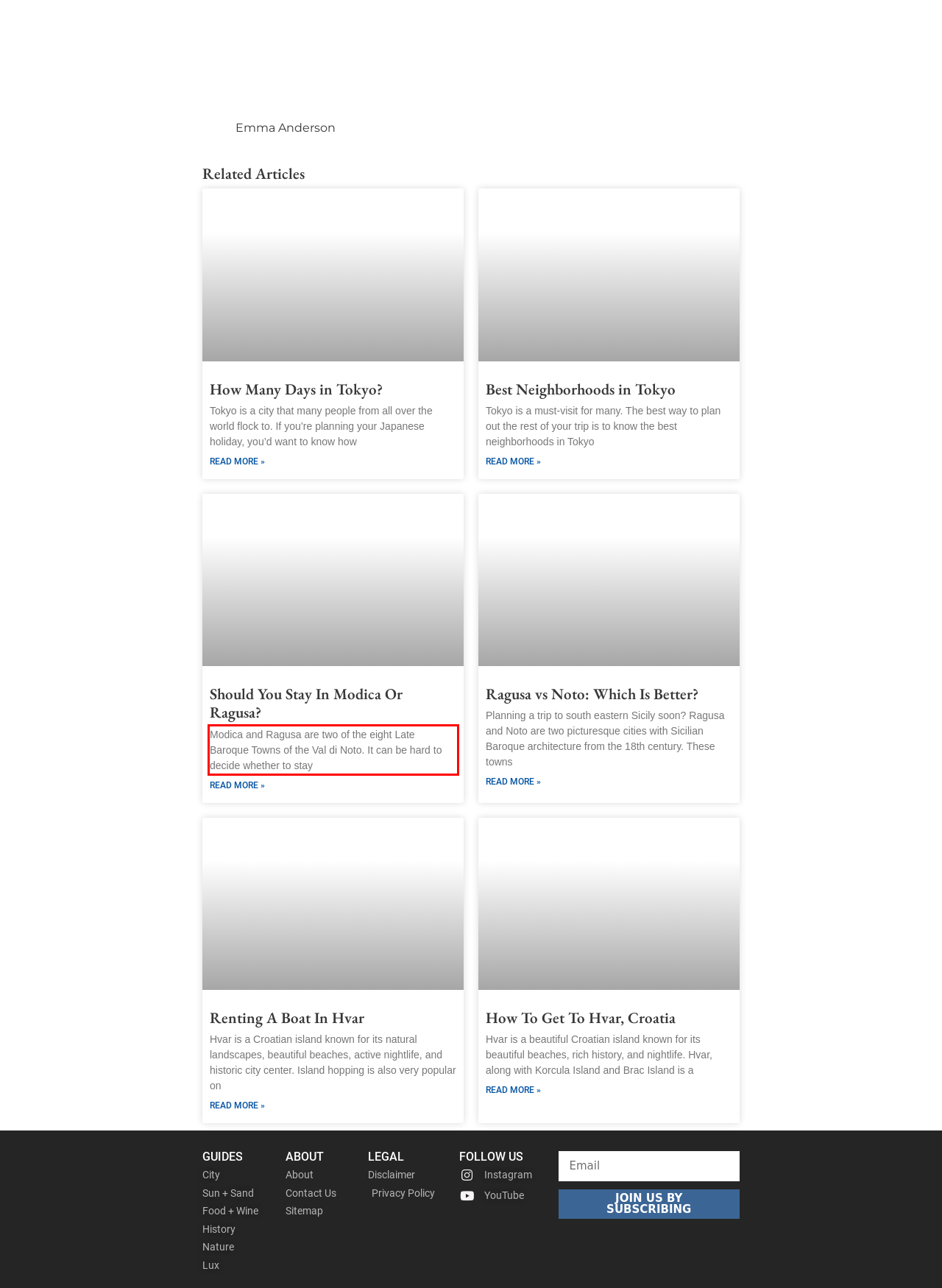Examine the webpage screenshot, find the red bounding box, and extract the text content within this marked area.

Modica and Ragusa are two of the eight Late Baroque Towns of the Val di Noto. It can be hard to decide whether to stay